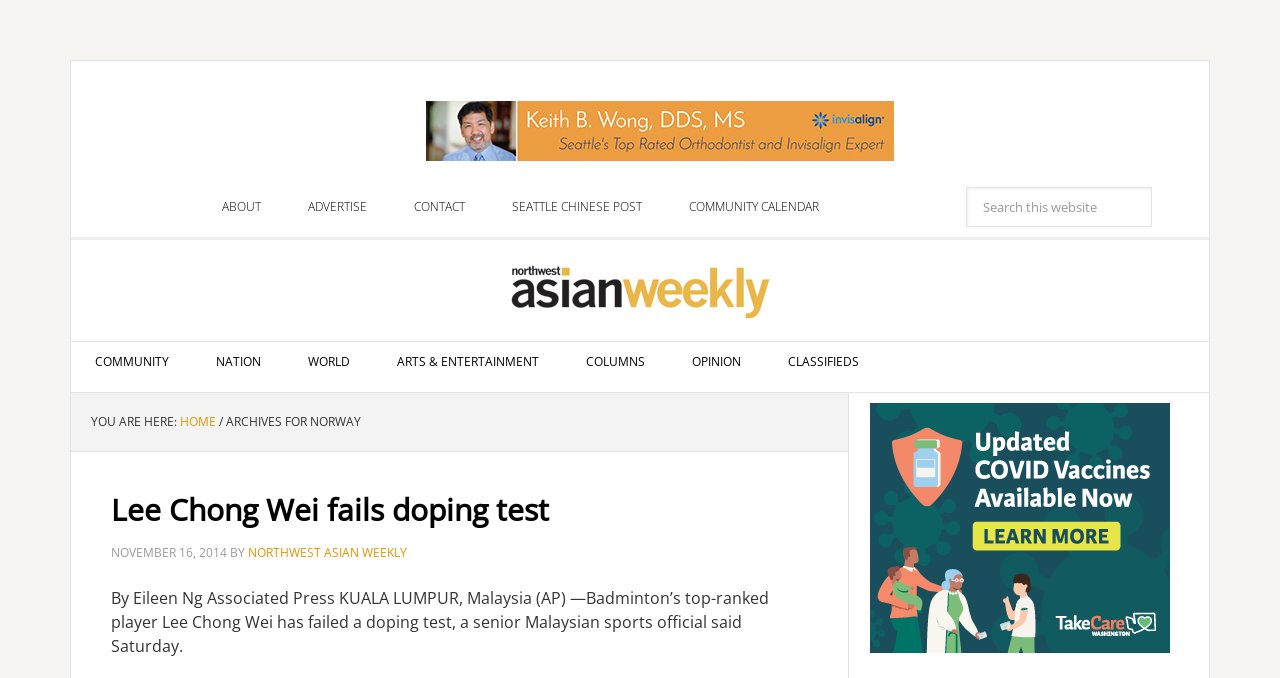What is the name of the newspaper?
Use the information from the screenshot to give a comprehensive response to the question.

I inferred this answer by looking at the navigation links and finding the link 'NORTHWEST ASIAN WEEKLY' which seems to be a prominent newspaper name.